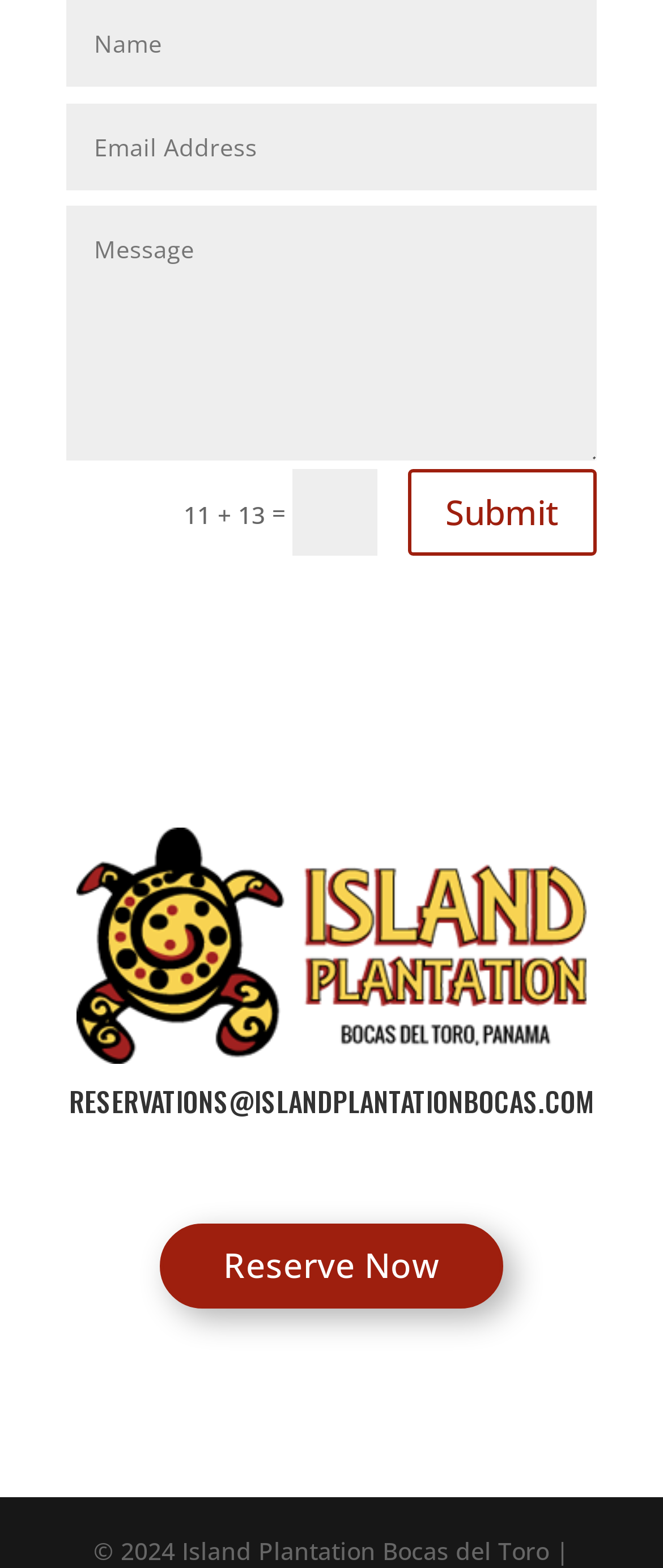Give a one-word or one-phrase response to the question:
What is the equation displayed on the webpage?

11 + 13 =